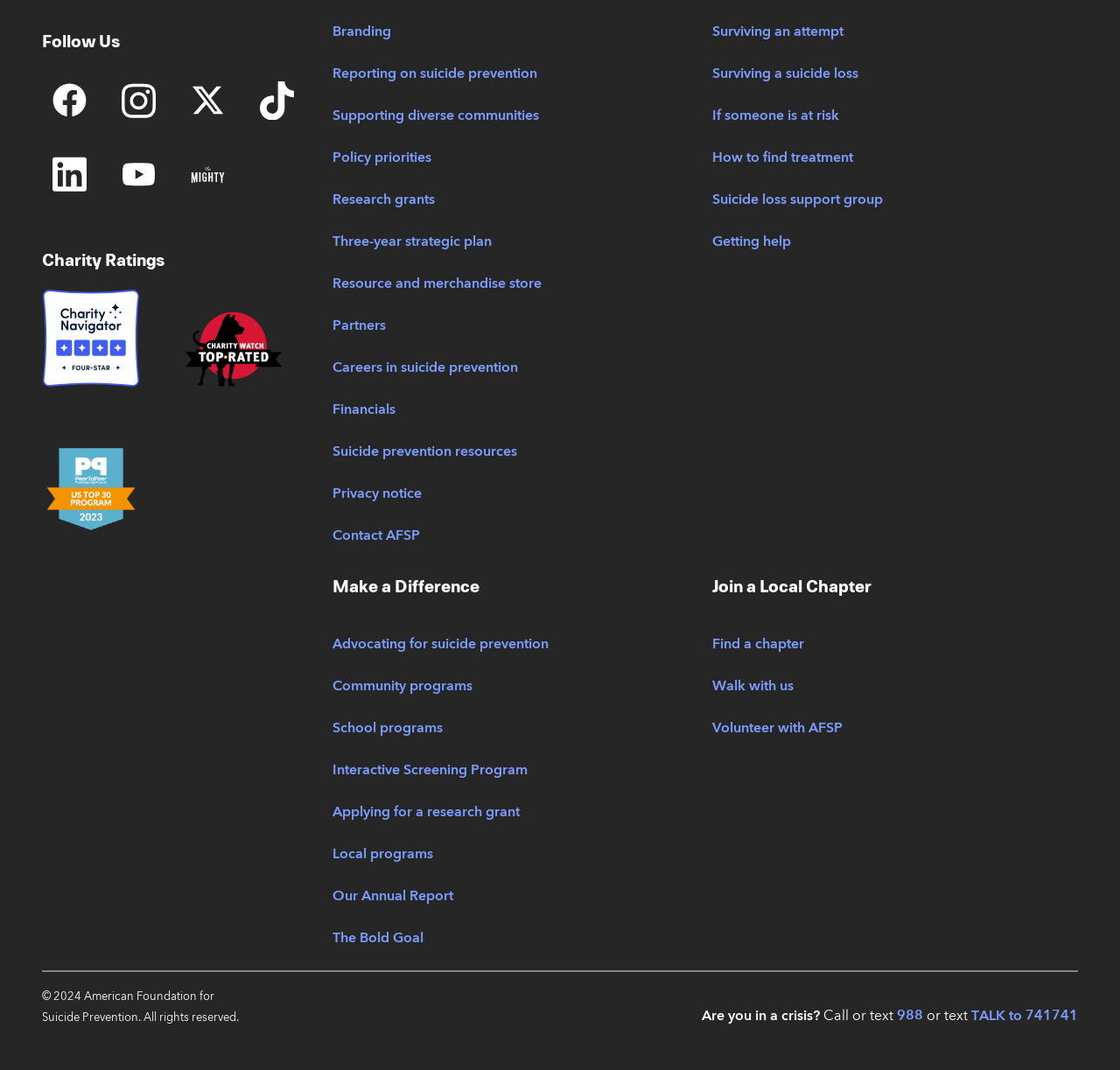Locate the bounding box coordinates of the element I should click to achieve the following instruction: "Call or text 988".

[0.801, 0.94, 0.824, 0.961]